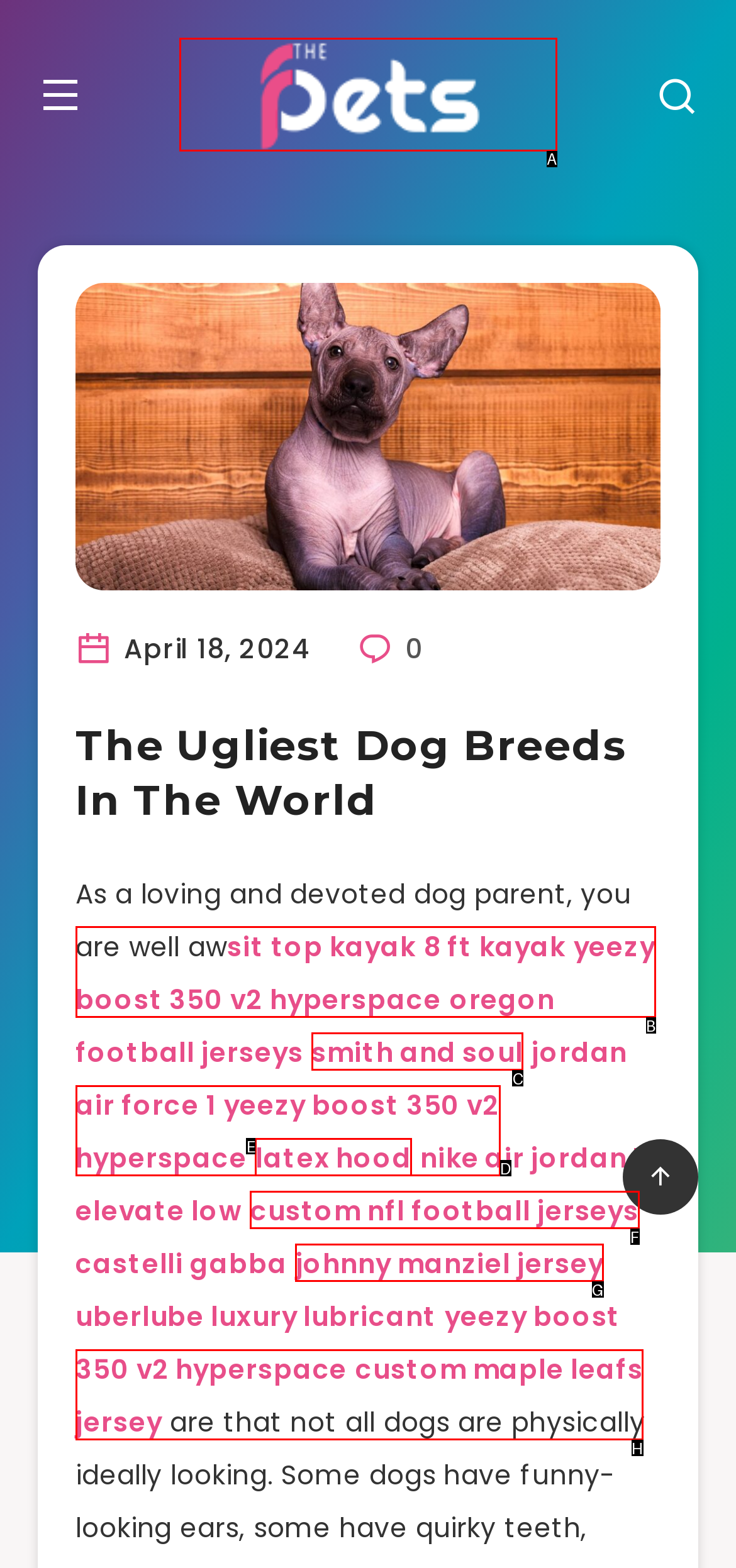Choose the UI element you need to click to carry out the task: Visit Combat Infantrymen's Association On Facebook.
Respond with the corresponding option's letter.

None